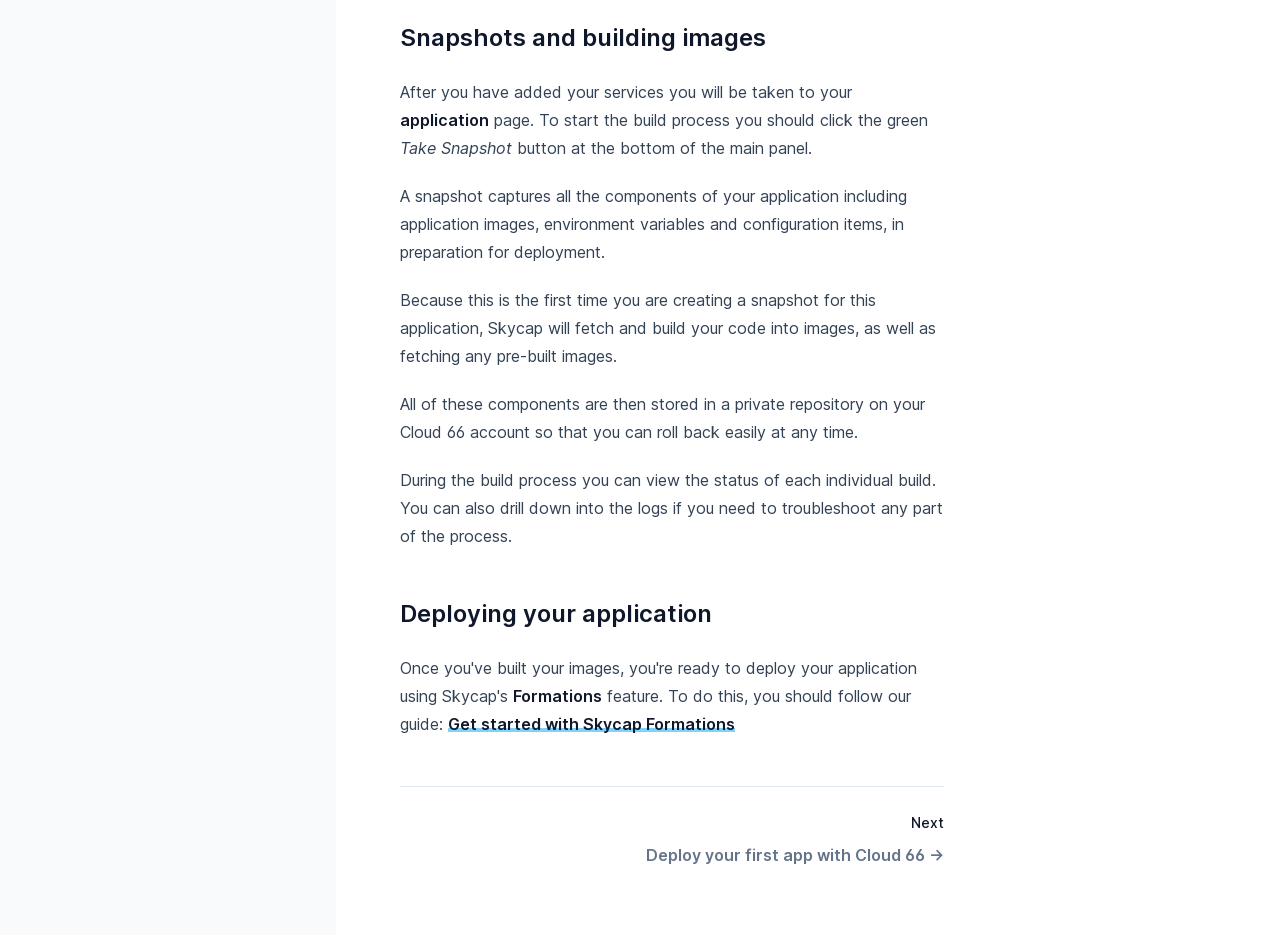Please give the bounding box coordinates of the area that should be clicked to fulfill the following instruction: "Click on the Charm of 5 link". The coordinates should be in the format of four float numbers from 0 to 1, i.e., [left, top, right, bottom].

None